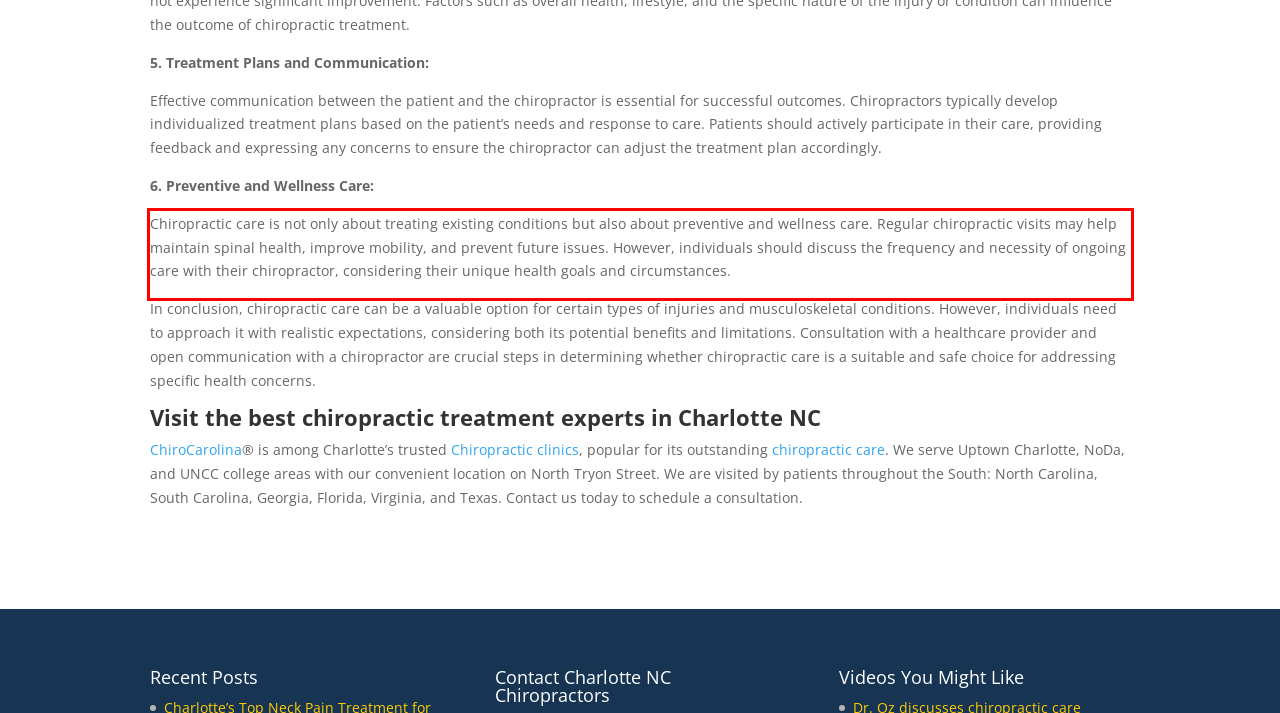Please perform OCR on the UI element surrounded by the red bounding box in the given webpage screenshot and extract its text content.

Chiropractic care is not only about treating existing conditions but also about preventive and wellness care. Regular chiropractic visits may help maintain spinal health, improve mobility, and prevent future issues. However, individuals should discuss the frequency and necessity of ongoing care with their chiropractor, considering their unique health goals and circumstances.